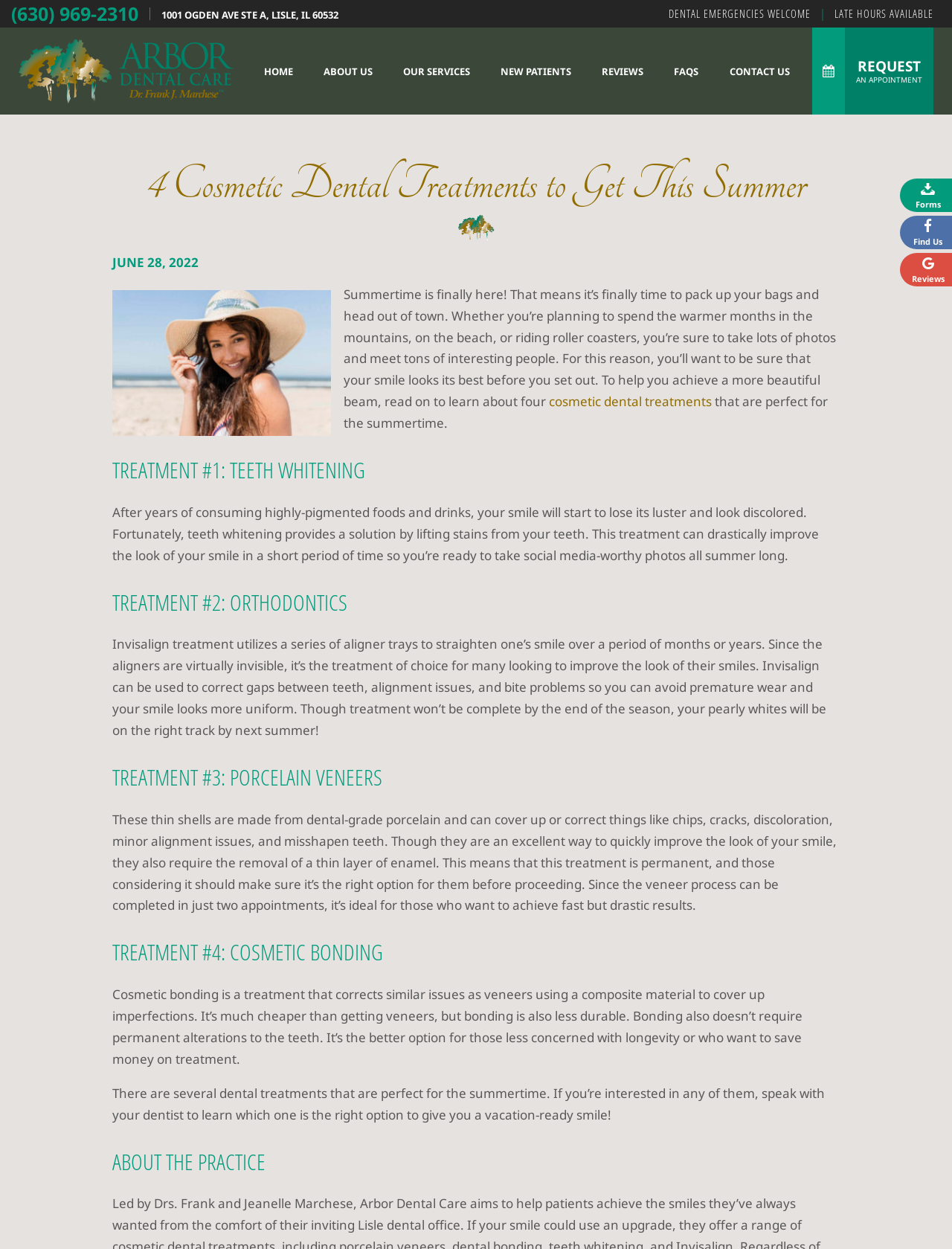What is the phone number of Arbor Dental Care?
Refer to the image and give a detailed answer to the question.

I found the phone number by looking at the link element with the text '(630) 969-2310' which has a bounding box coordinate of [0.012, 0.004, 0.145, 0.018].